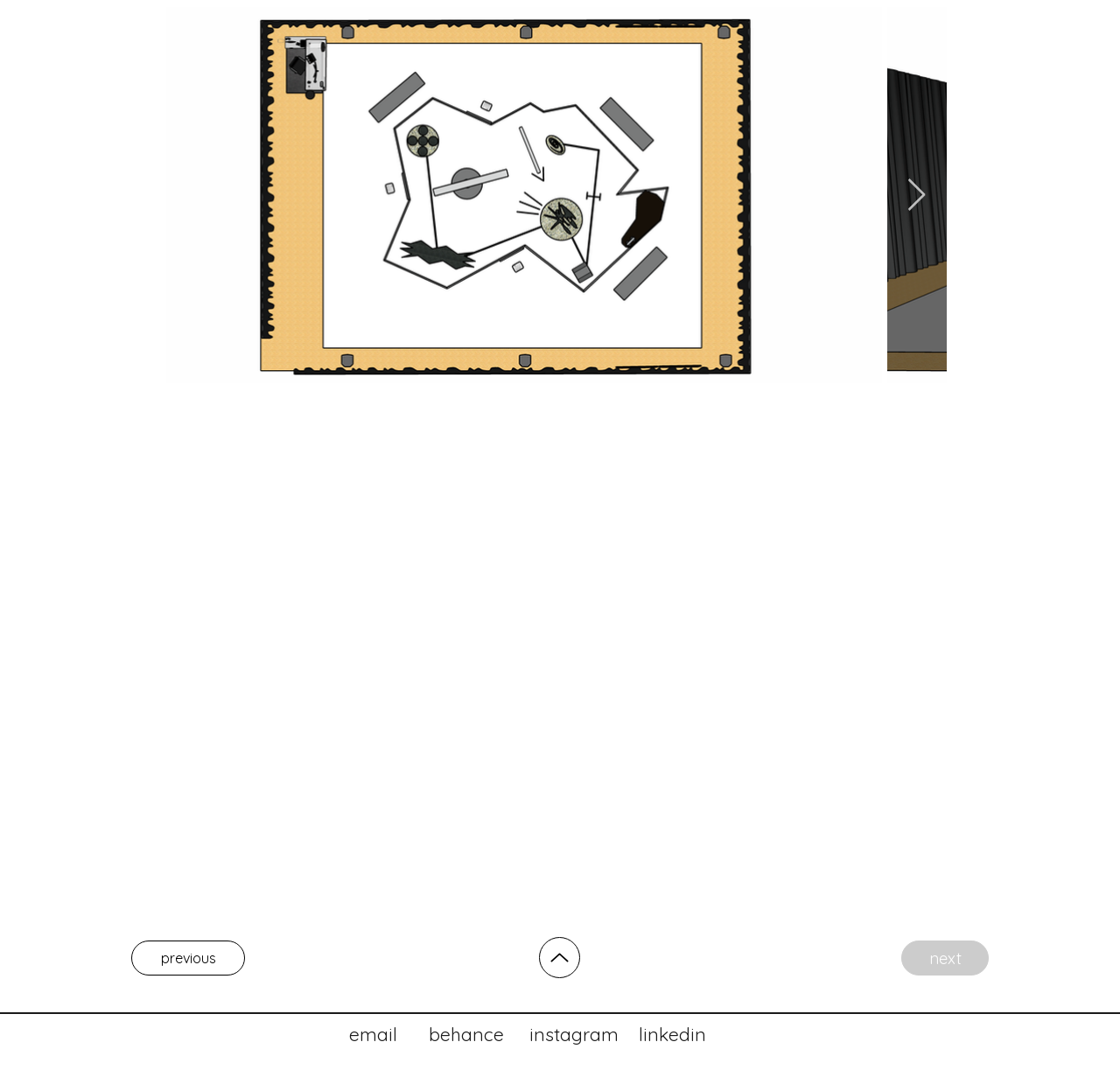Identify the bounding box of the UI element described as follows: "Search". Provide the coordinates as four float numbers in the range of 0 to 1 [left, top, right, bottom].

None